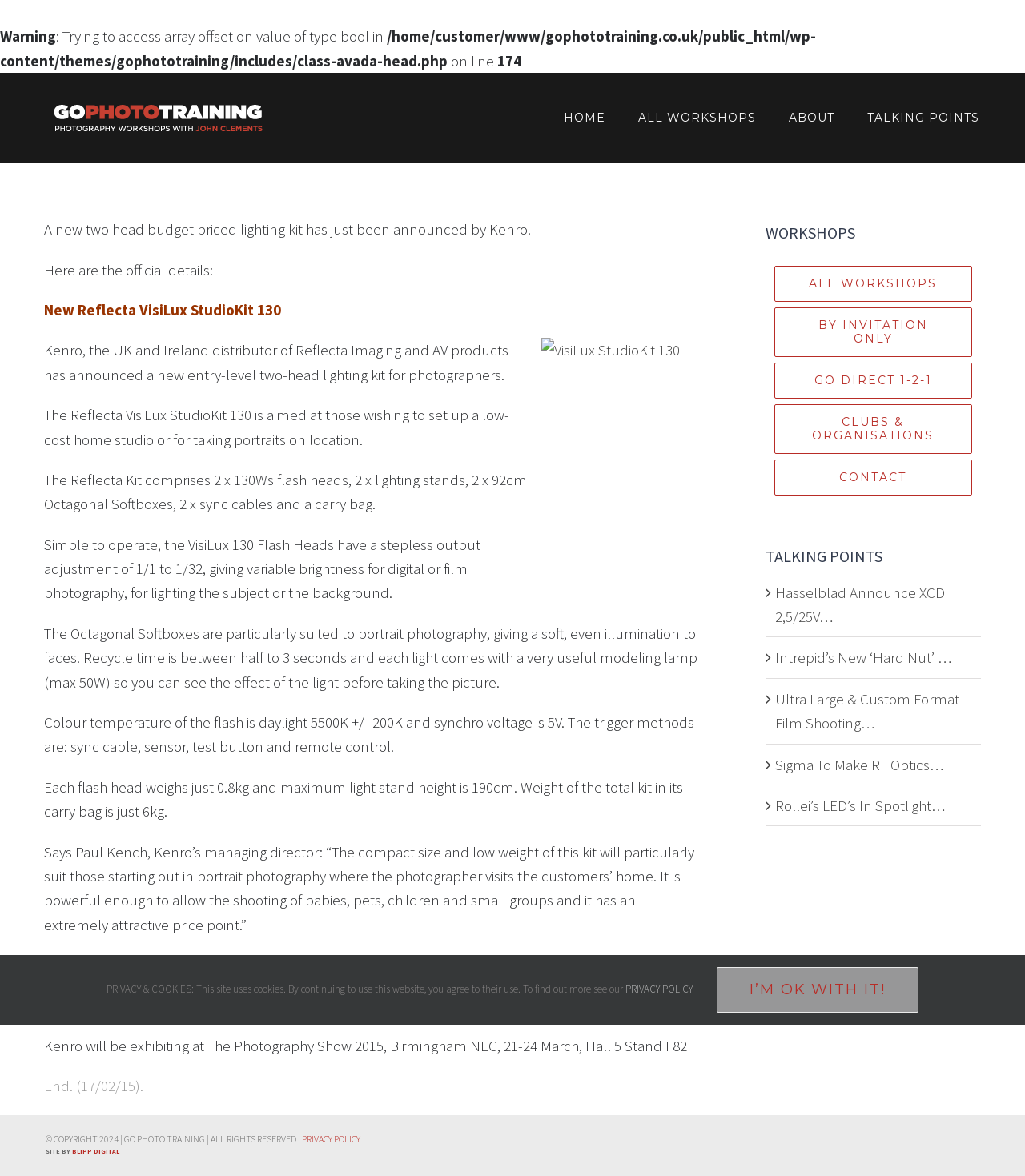Select the bounding box coordinates of the element I need to click to carry out the following instruction: "Click the 'HOME' link".

[0.55, 0.062, 0.591, 0.138]